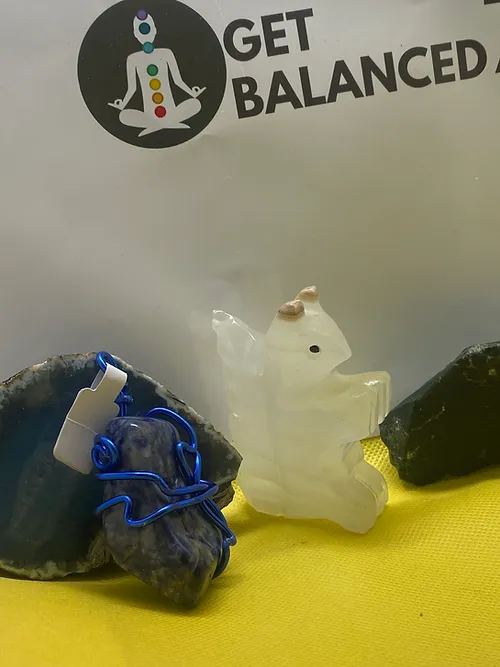Please give a succinct answer to the question in one word or phrase:
What is the purpose of the sodalite stone?

Enhancing intuition and communication